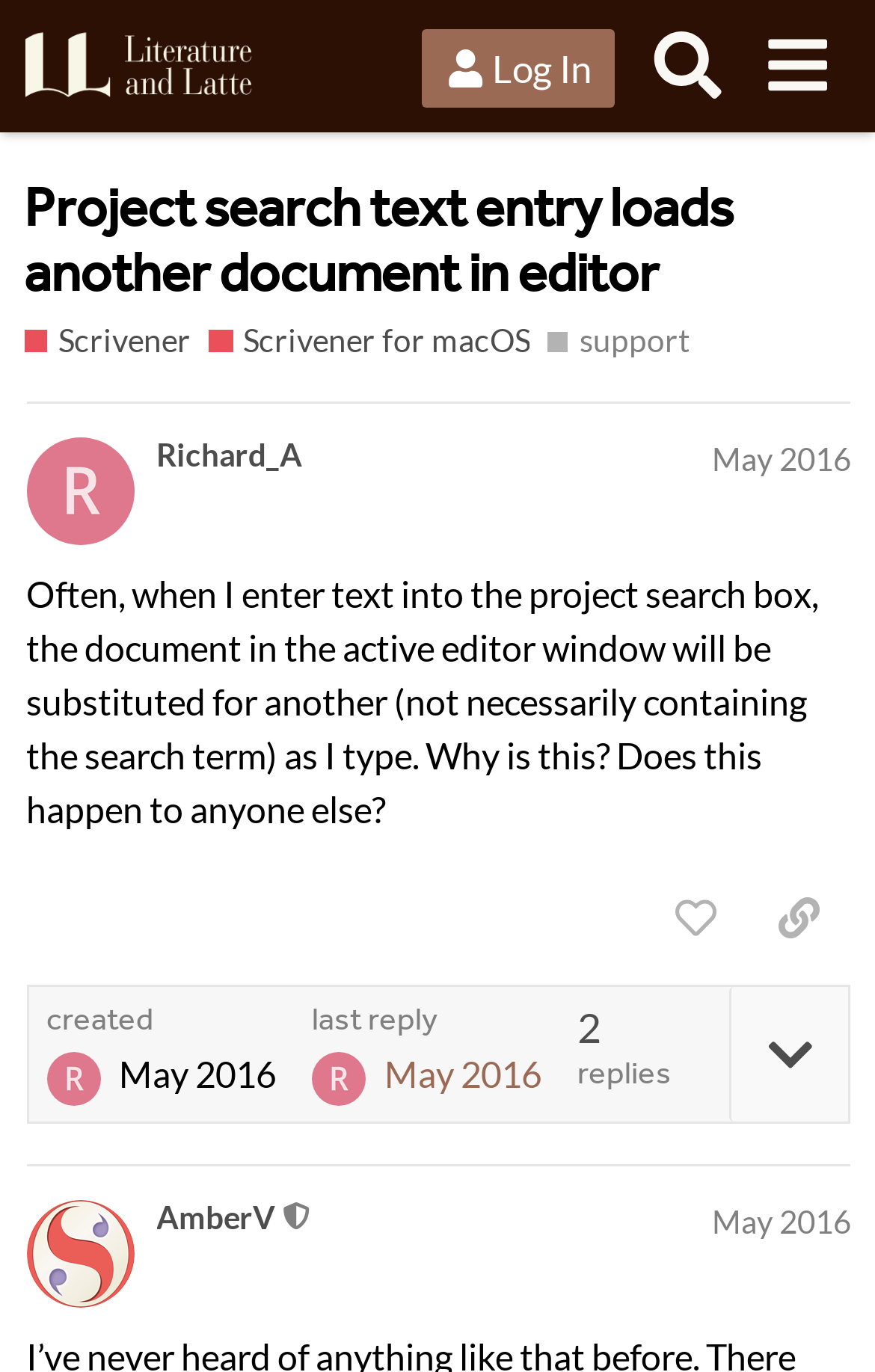Who is the moderator of the forum?
Please provide a detailed answer to the question.

The moderator of the forum can be found in the second post, where it says 'AmberV This user is a moderator'. This indicates that AmberV is the moderator of the forum.